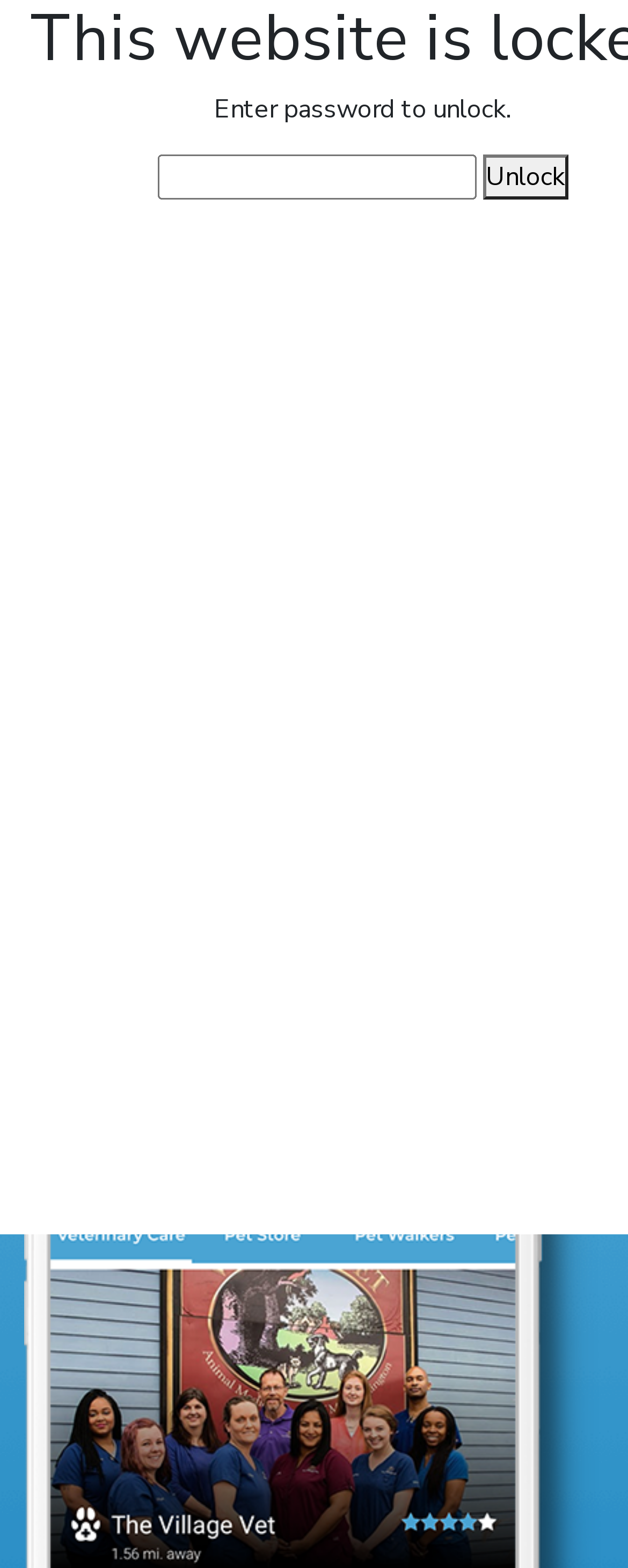Using the element description provided, determine the bounding box coordinates in the format (top-left x, top-left y, bottom-right x, bottom-right y). Ensure that all values are floating point numbers between 0 and 1. Element description: download for Android

[0.476, 0.548, 0.931, 0.63]